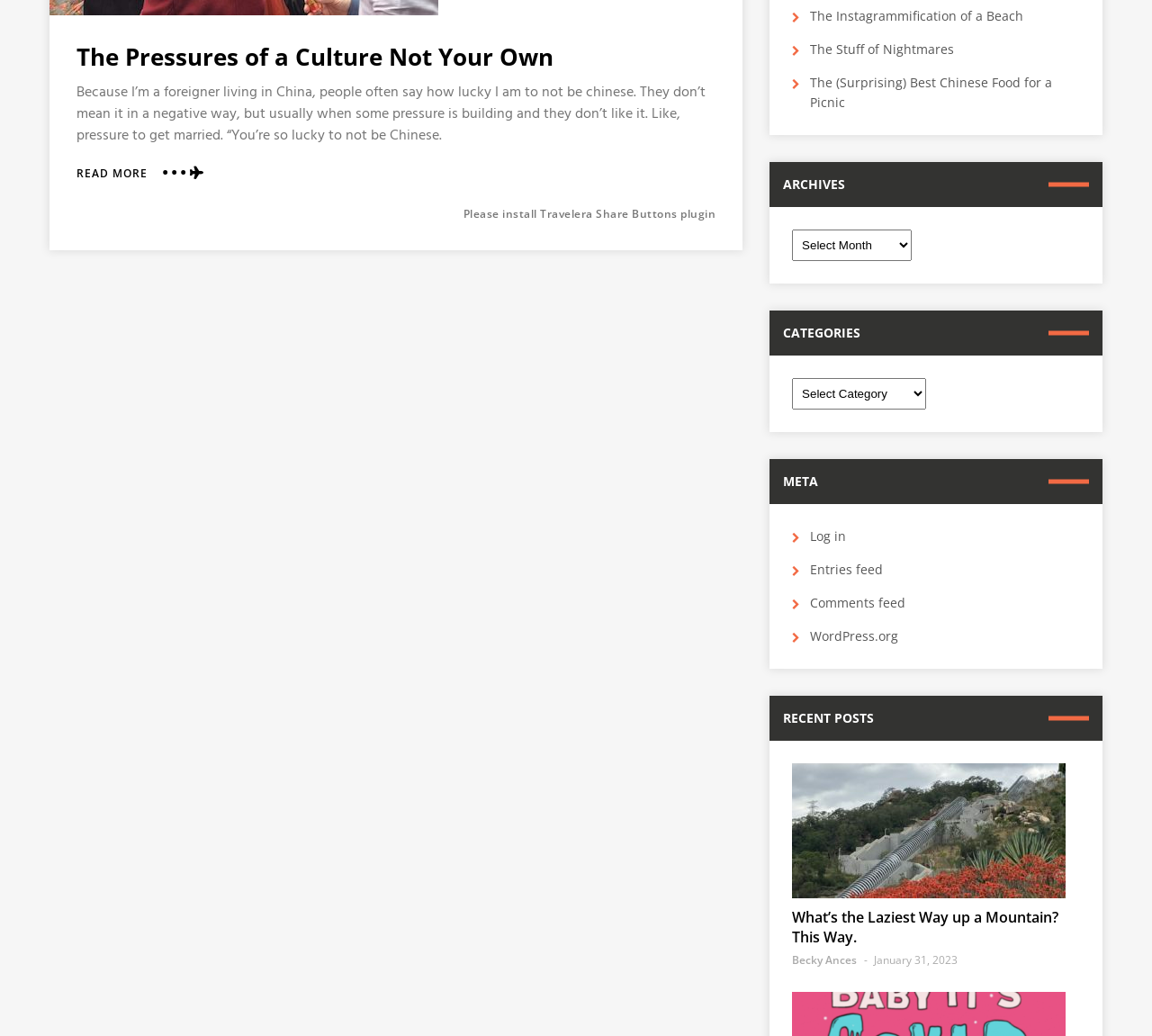Please determine the bounding box of the UI element that matches this description: WordPress.org. The coordinates should be given as (top-left x, top-left y, bottom-right x, bottom-right y), with all values between 0 and 1.

[0.703, 0.606, 0.78, 0.622]